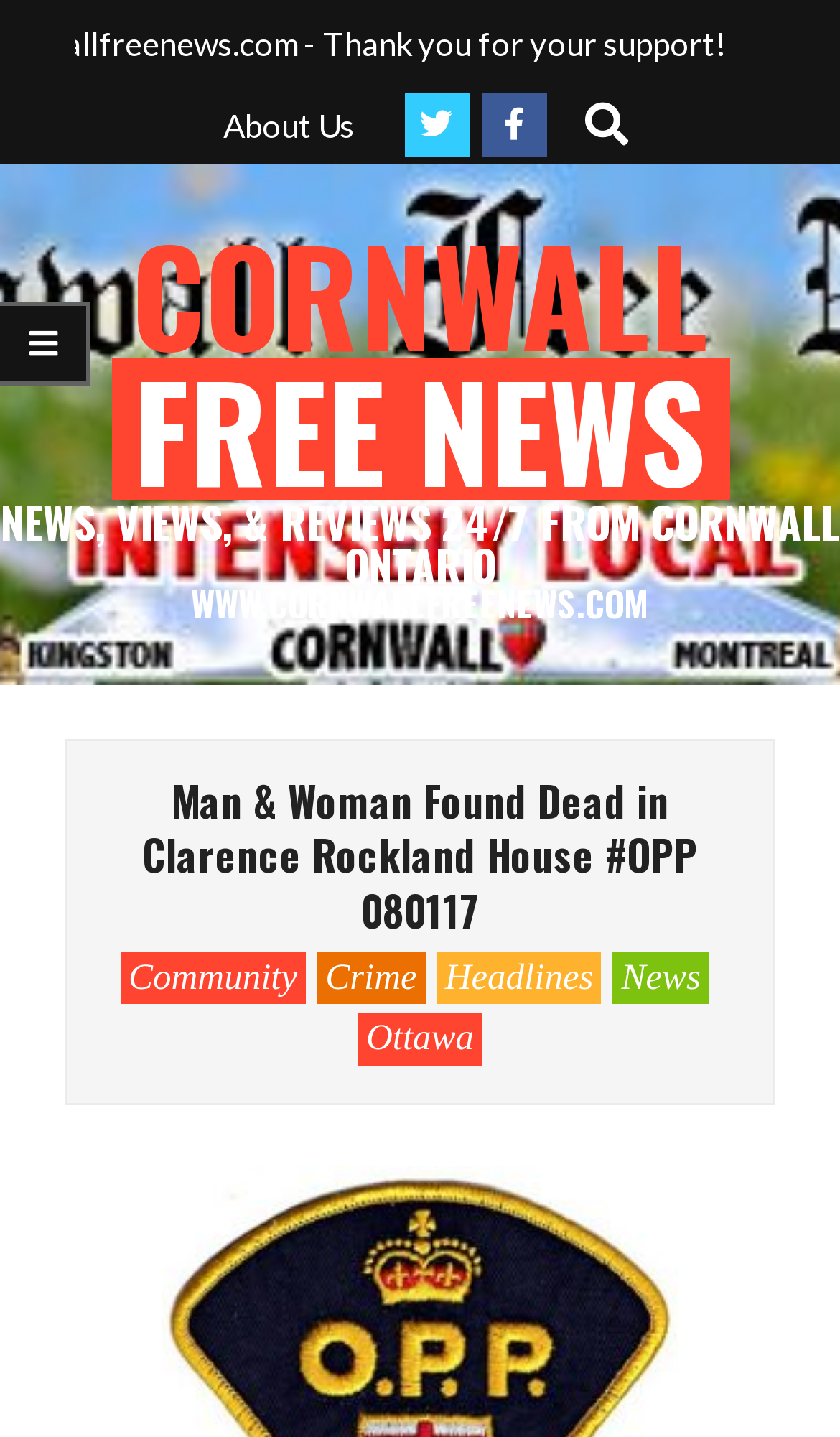Could you find the bounding box coordinates of the clickable area to complete this instruction: "Visit Community page"?

[0.143, 0.663, 0.364, 0.699]